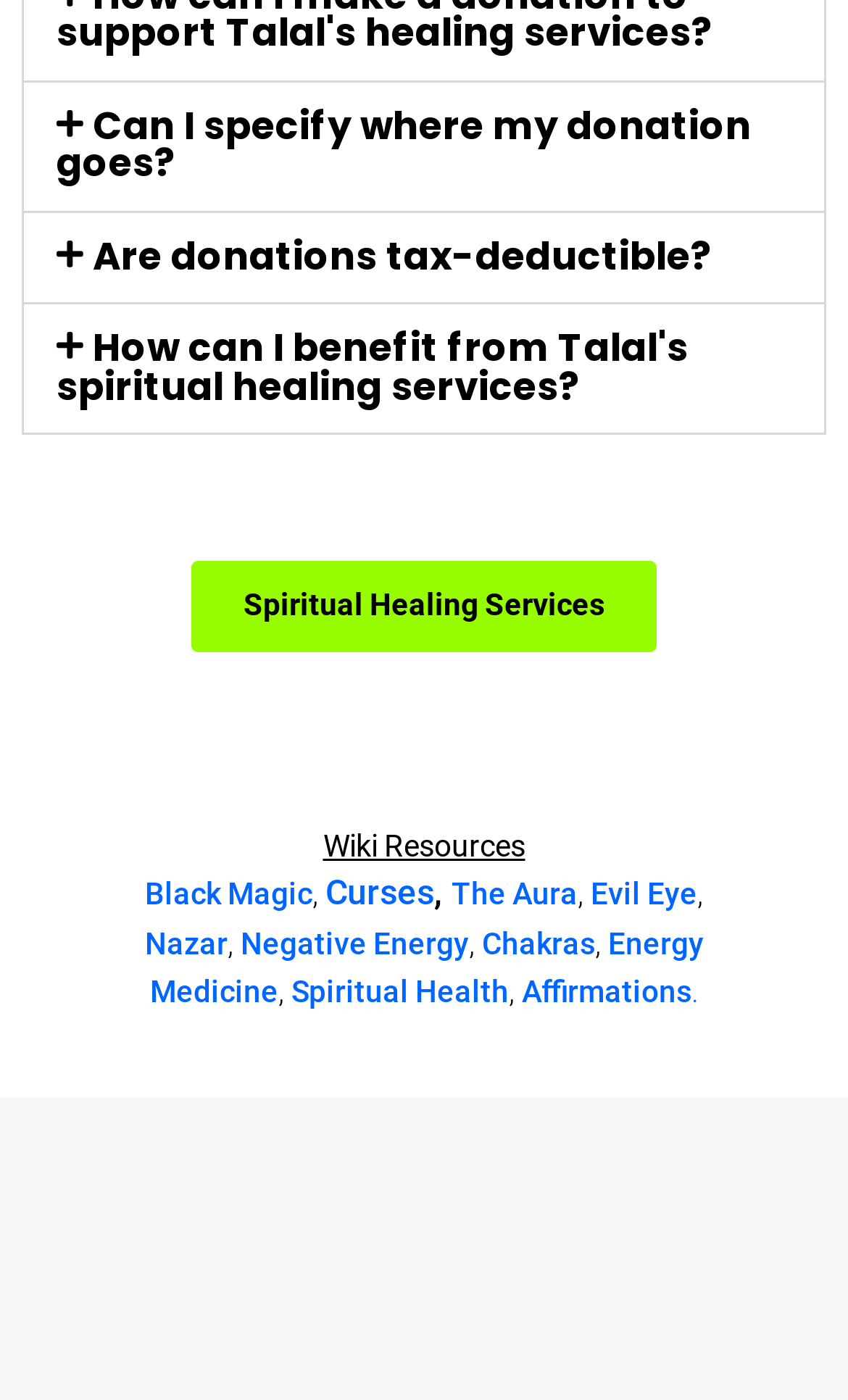Please locate the bounding box coordinates of the element that should be clicked to achieve the given instruction: "Click on 'Can I specify where my donation goes?'".

[0.028, 0.059, 0.972, 0.15]